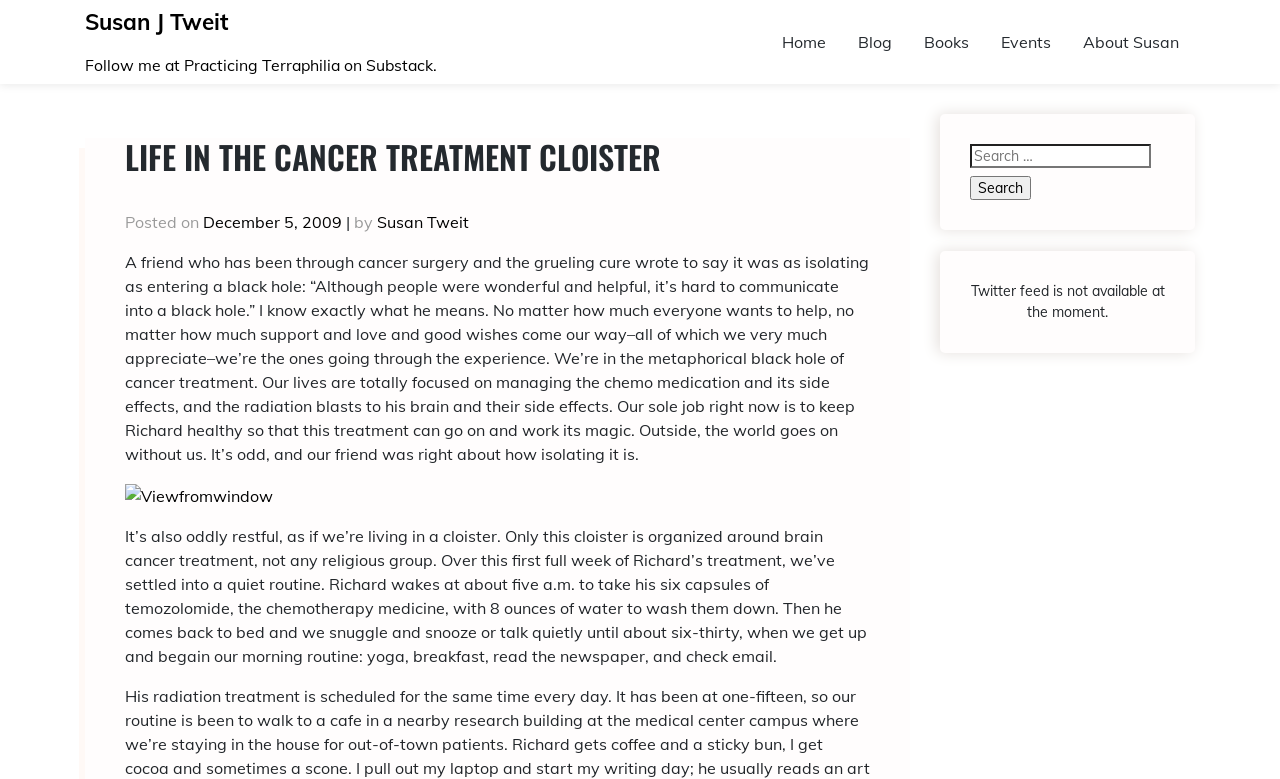Could you highlight the region that needs to be clicked to execute the instruction: "Search for something"?

[0.758, 0.185, 0.91, 0.257]